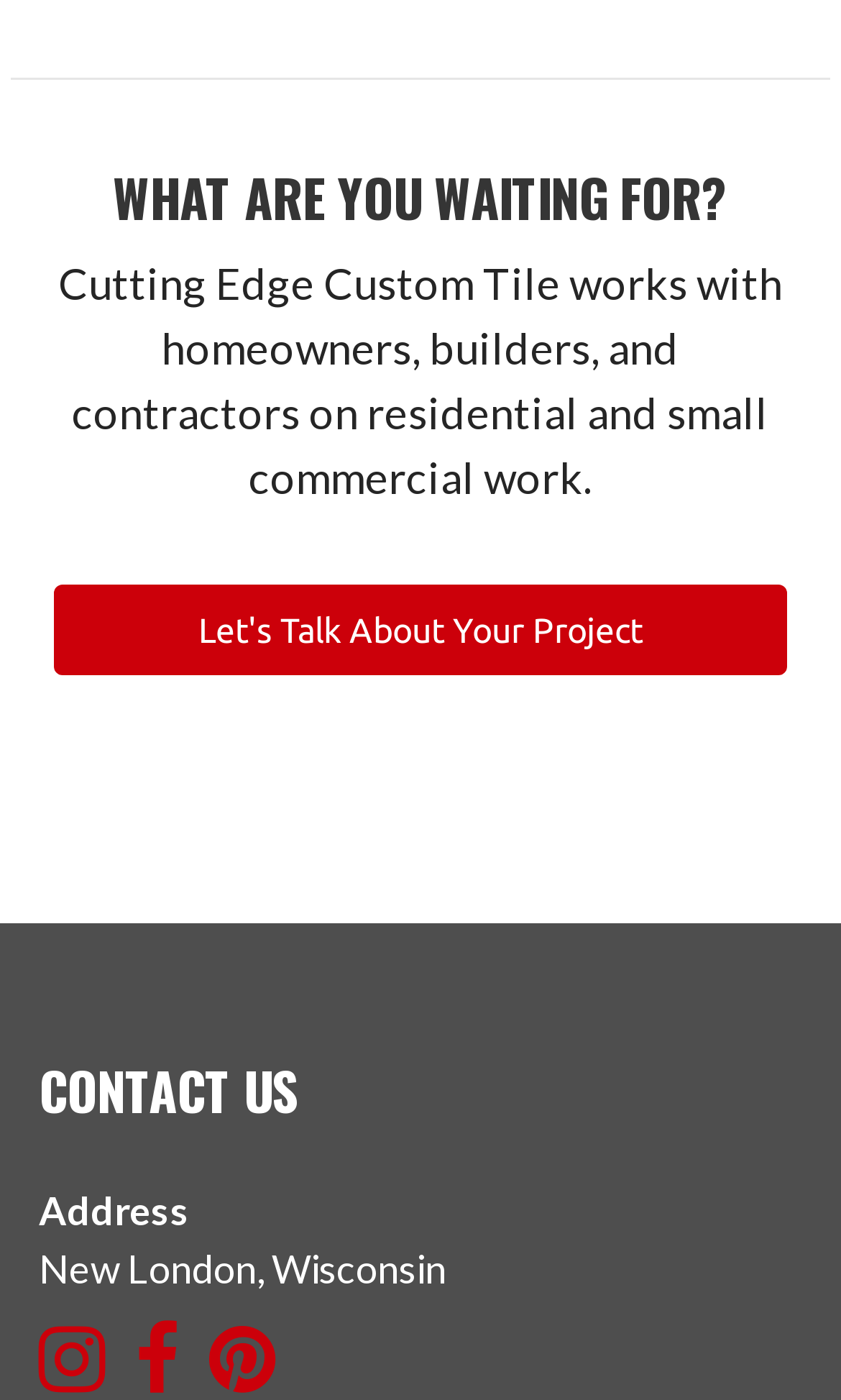Using the information from the screenshot, answer the following question thoroughly:
How many social media links are present at the bottom?

There are three link elements at the bottom of the webpage, represented by icons '', '', and '', which are likely social media links.